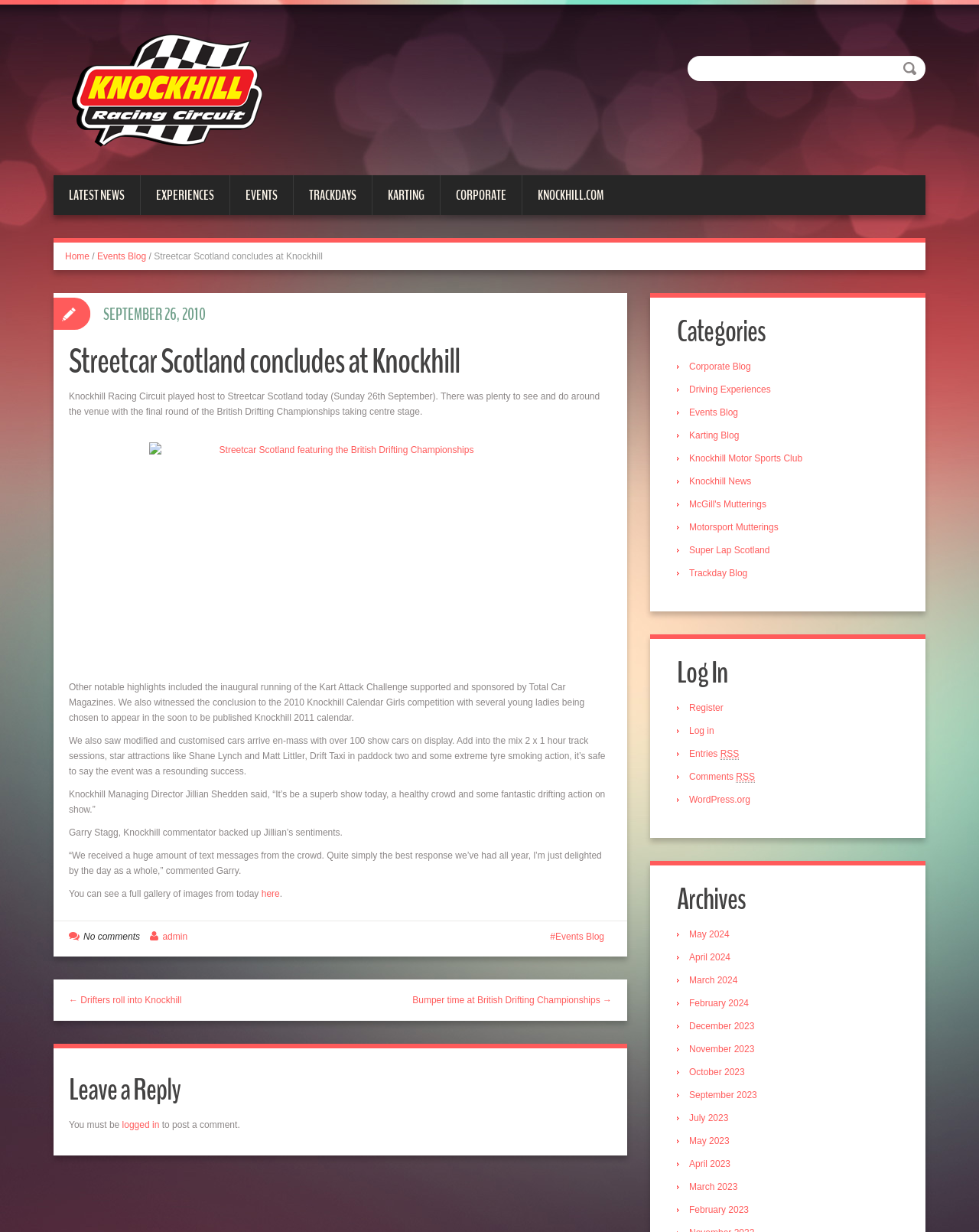Return the bounding box coordinates of the UI element that corresponds to this description: "Home". The coordinates must be given as four float numbers in the range of 0 and 1, [left, top, right, bottom].

[0.066, 0.204, 0.091, 0.212]